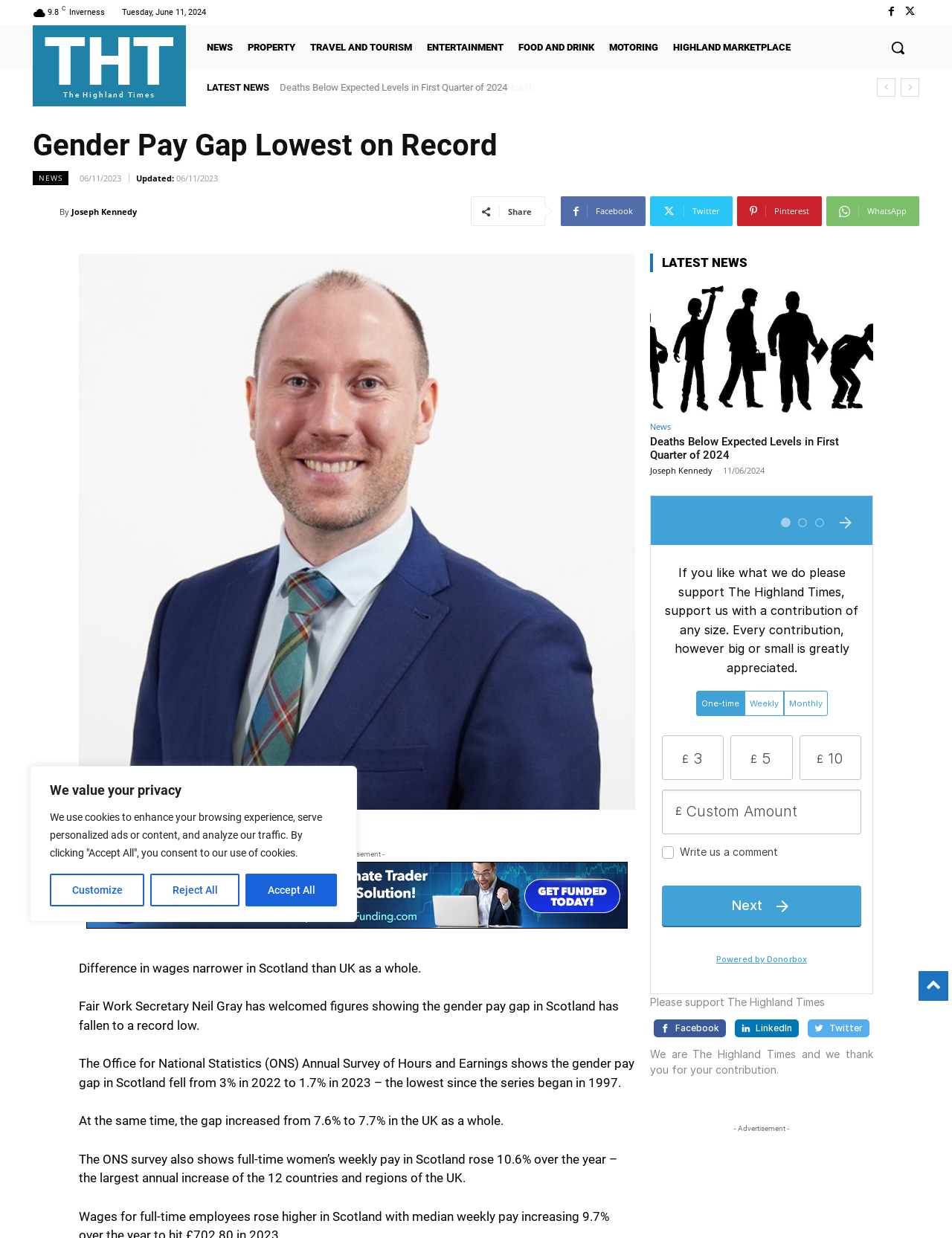How many links are there in the 'LATEST NEWS' section?
Look at the image and answer with only one word or phrase.

5